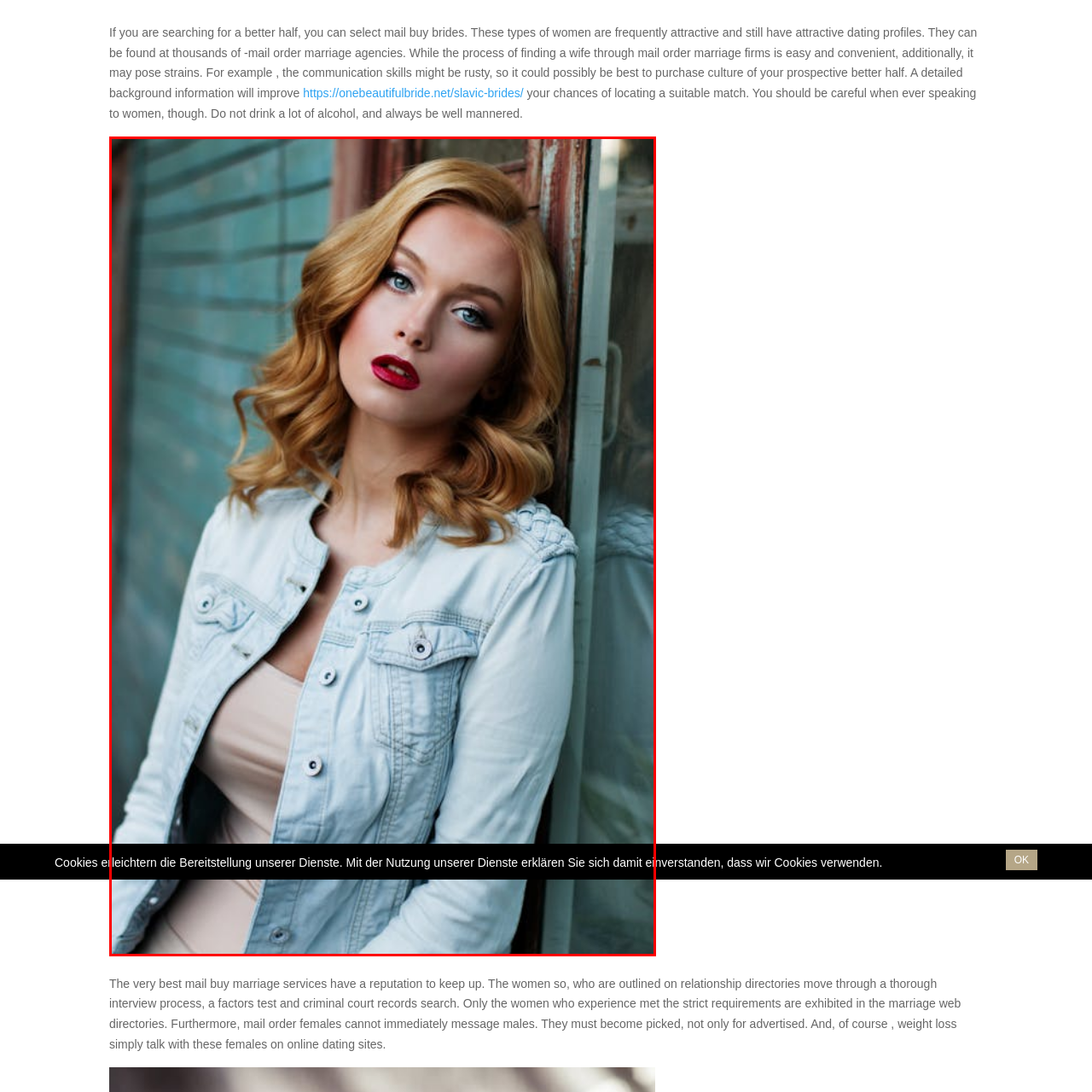Check the image marked by the red frame and reply to the question using one word or phrase:
What is the material of the woman's jacket?

Denim